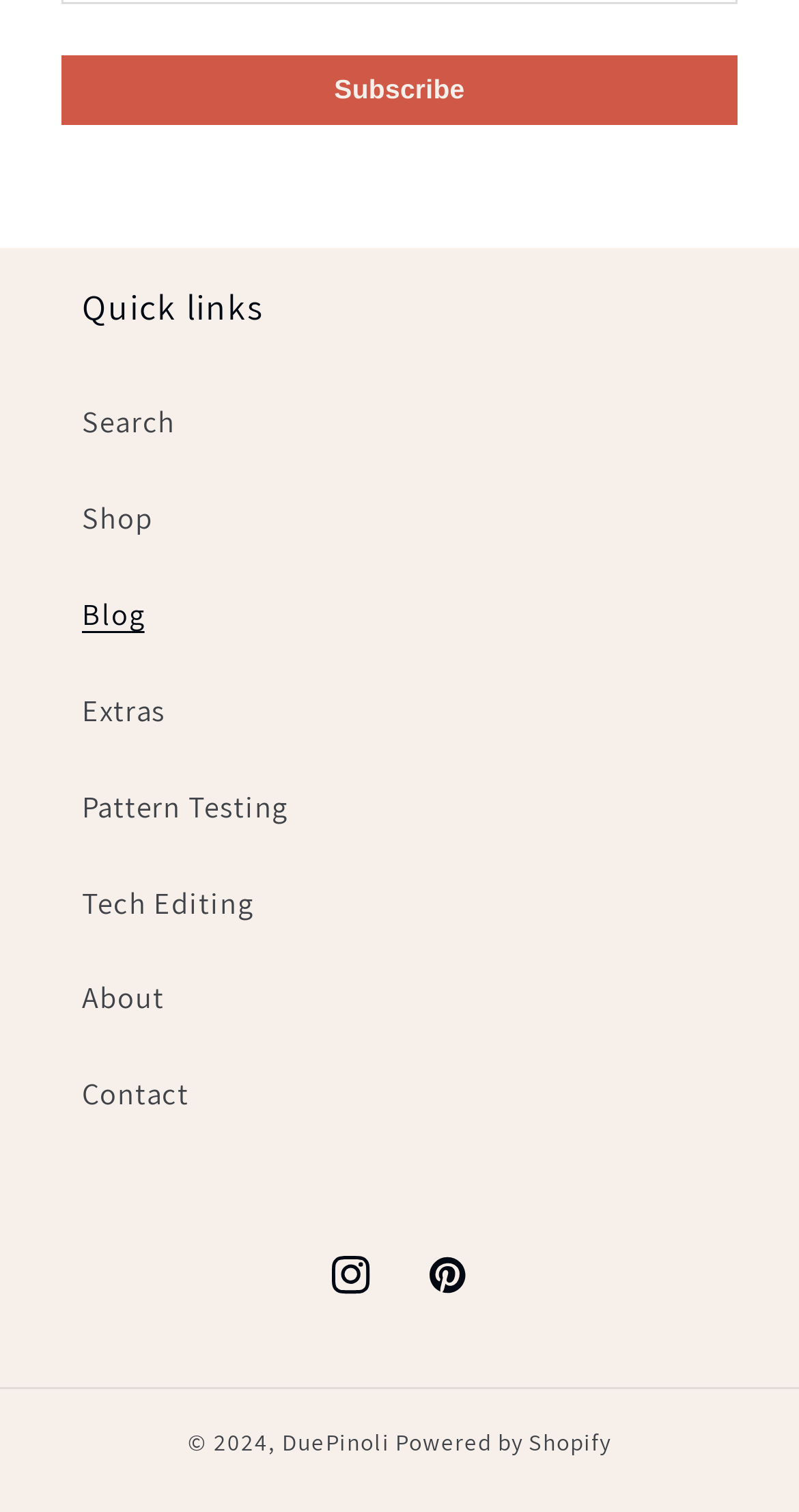What is the copyright year?
Using the image provided, answer with just one word or phrase.

2024